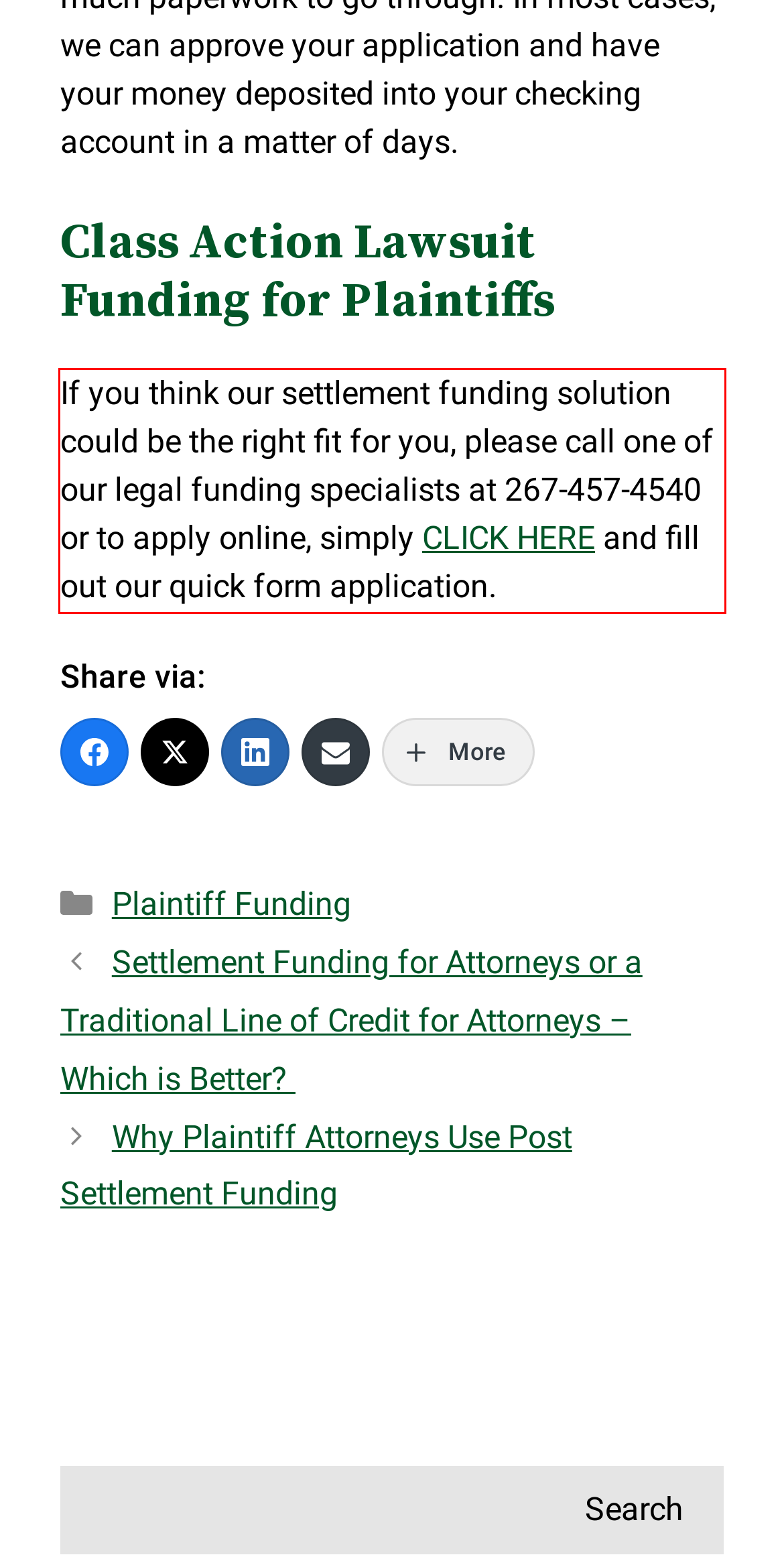Given a webpage screenshot, identify the text inside the red bounding box using OCR and extract it.

If you think our settlement funding solution could be the right fit for you, please call one of our legal funding specialists at 267-457-4540 or to apply online, simply CLICK HERE and fill out our quick form application.